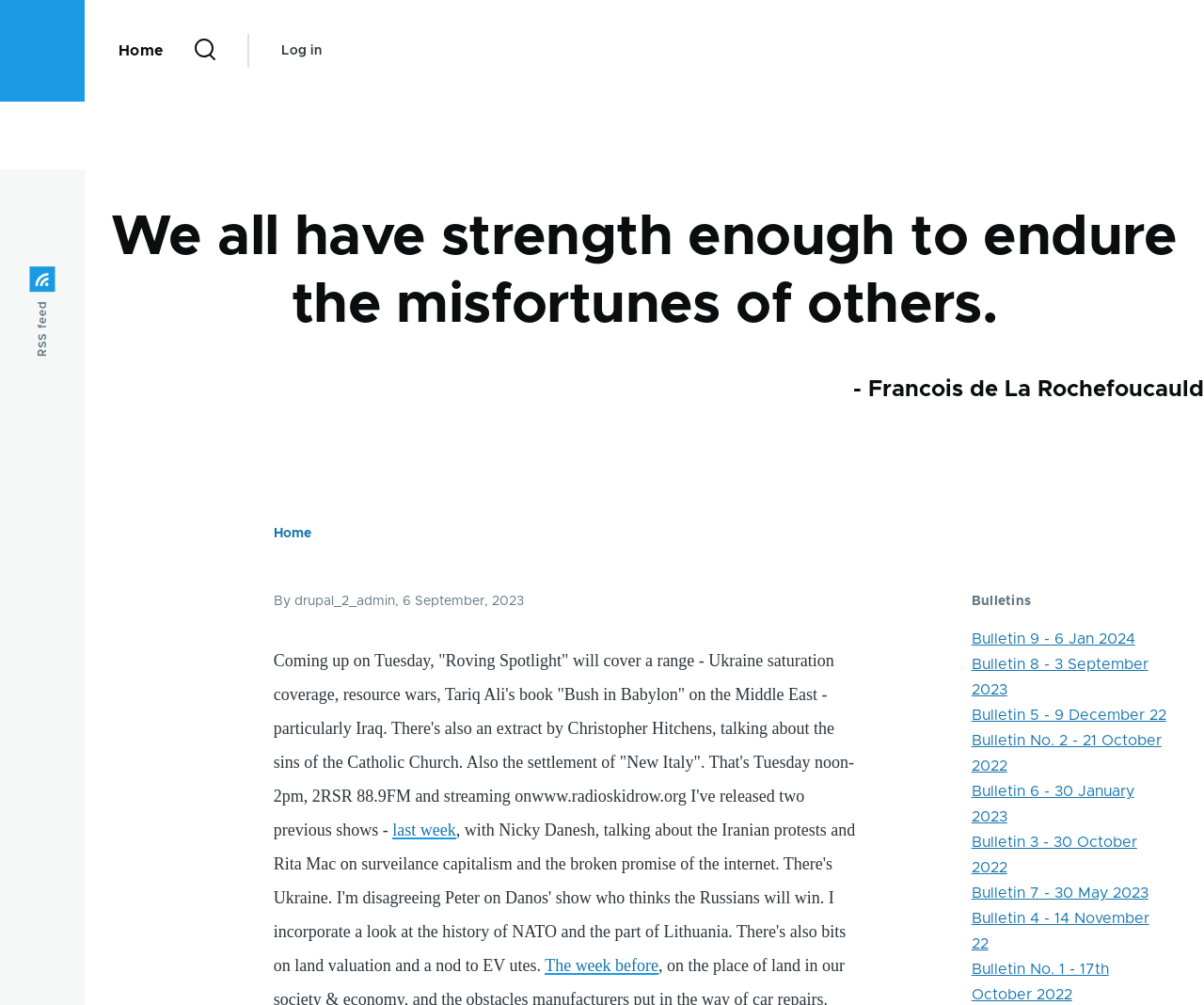How many bulletins are listed on the page?
Look at the image and answer the question using a single word or phrase.

9